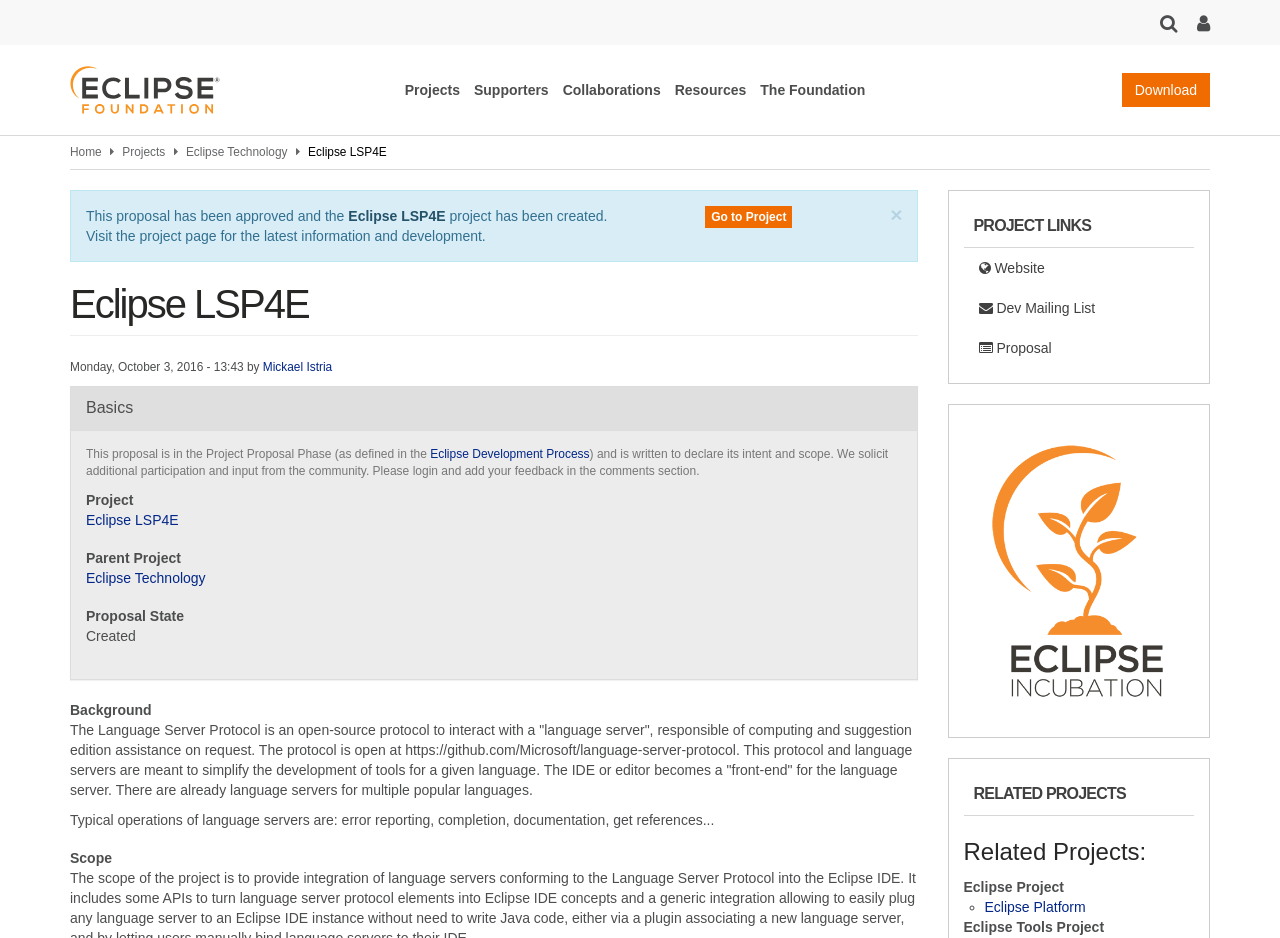Using the format (top-left x, top-left y, bottom-right x, bottom-right y), and given the element description, identify the bounding box coordinates within the screenshot: Dev Mailing List

[0.753, 0.307, 0.933, 0.349]